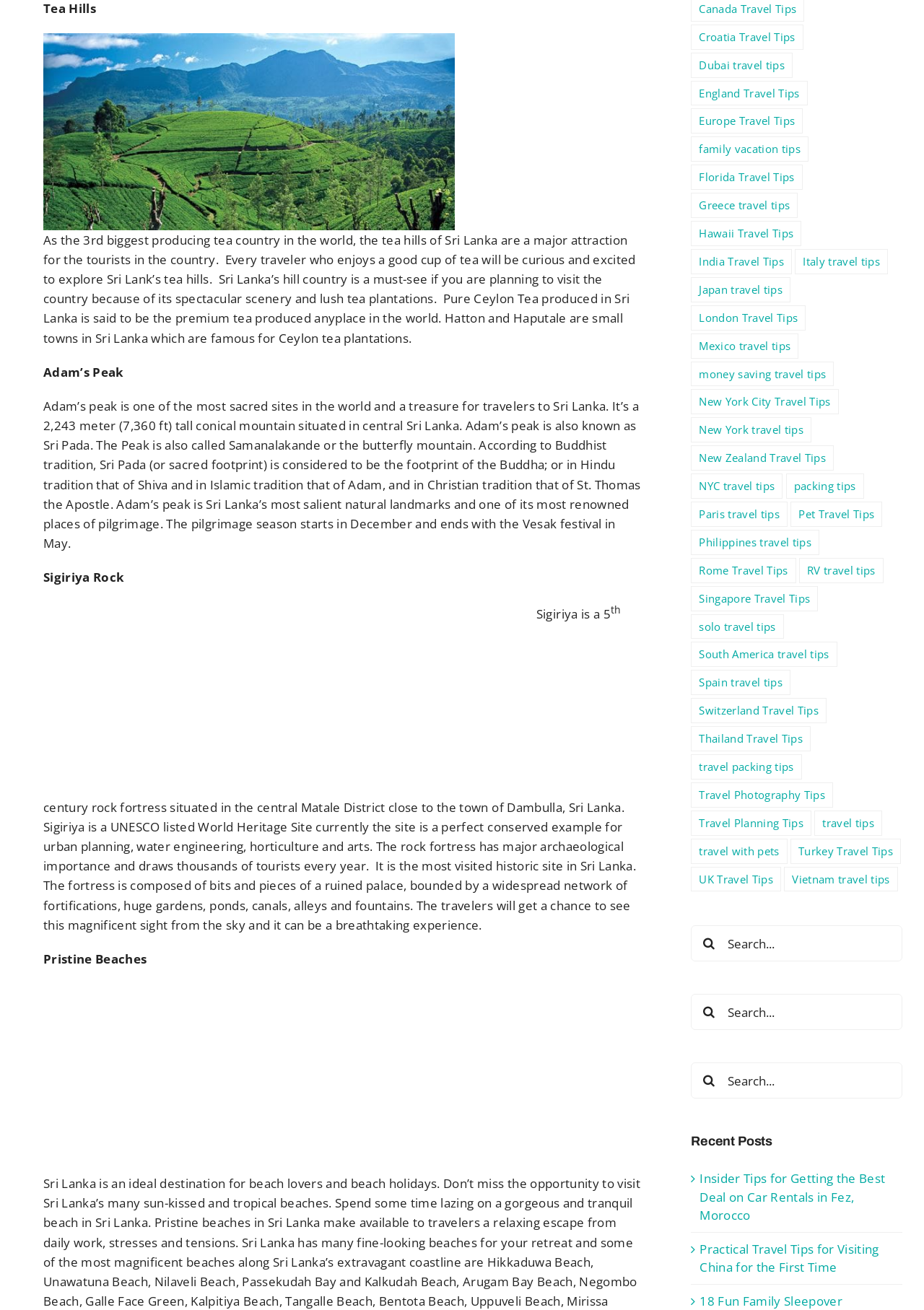Find the bounding box coordinates of the element's region that should be clicked in order to follow the given instruction: "Search for travel tips". The coordinates should consist of four float numbers between 0 and 1, i.e., [left, top, right, bottom].

[0.748, 0.707, 0.977, 0.734]